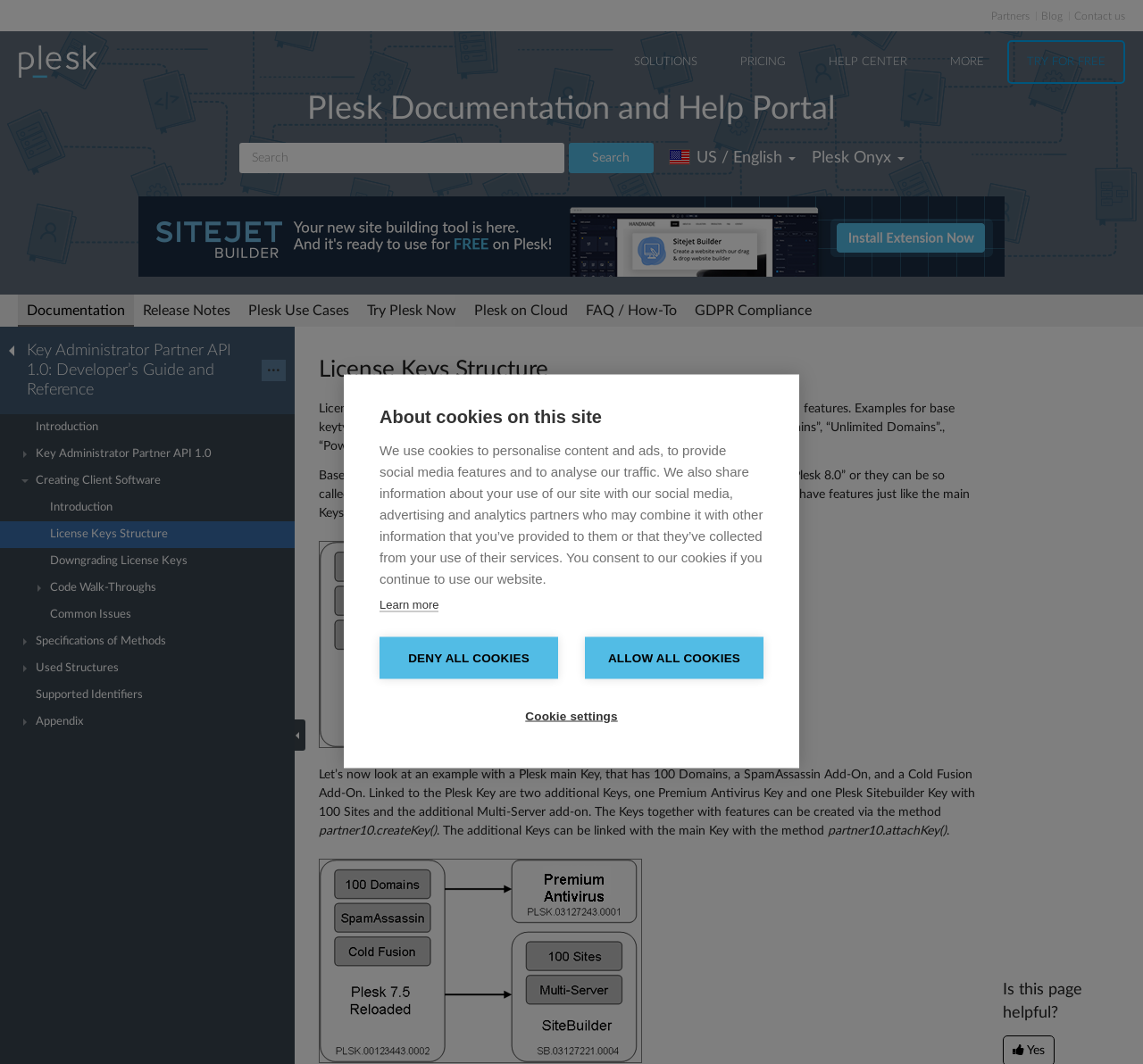Based on the element description: "Search", identify the bounding box coordinates for this UI element. The coordinates must be four float numbers between 0 and 1, listed as [left, top, right, bottom].

[0.497, 0.134, 0.571, 0.163]